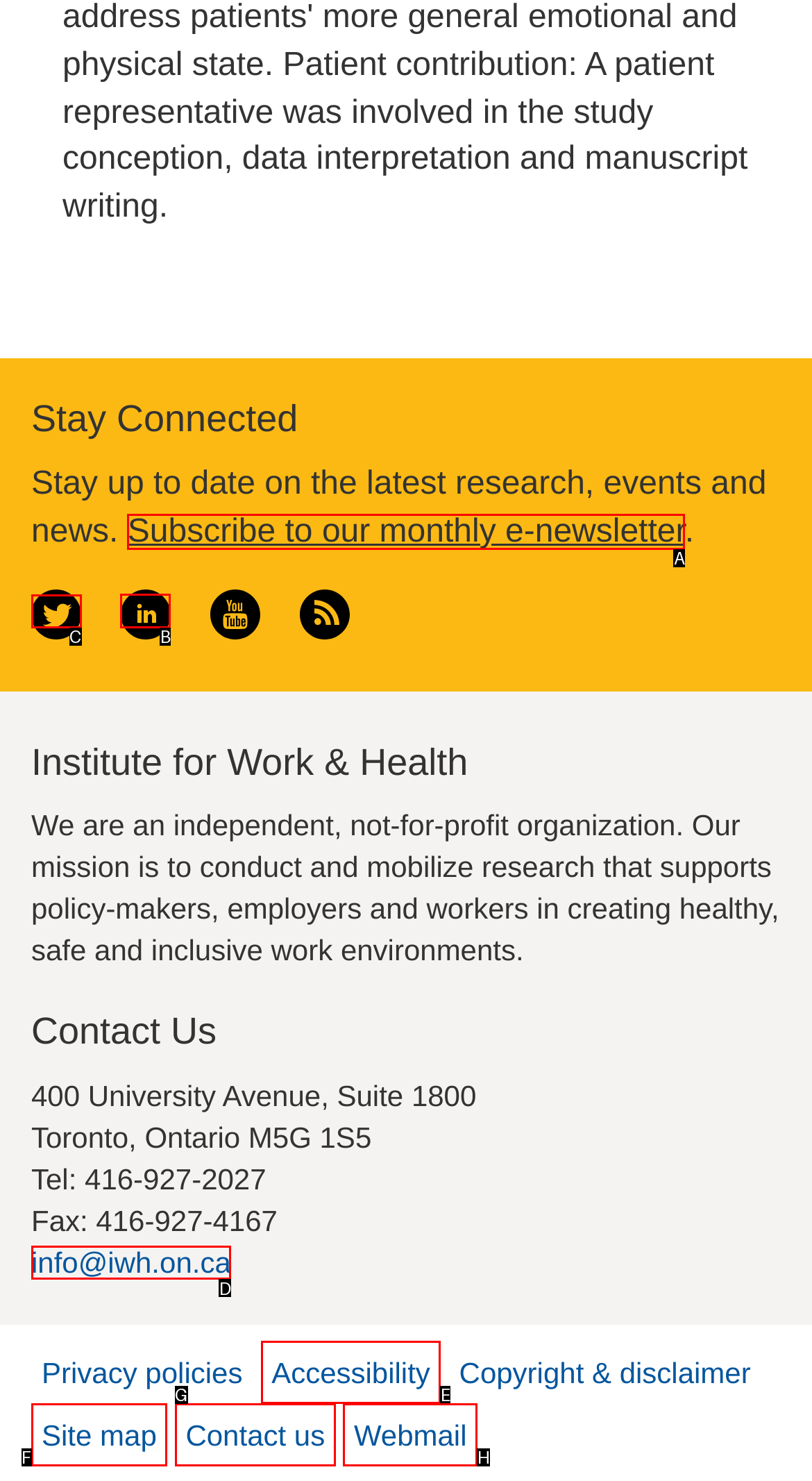What is the letter of the UI element you should click to Connect on LinkedIn? Provide the letter directly.

B